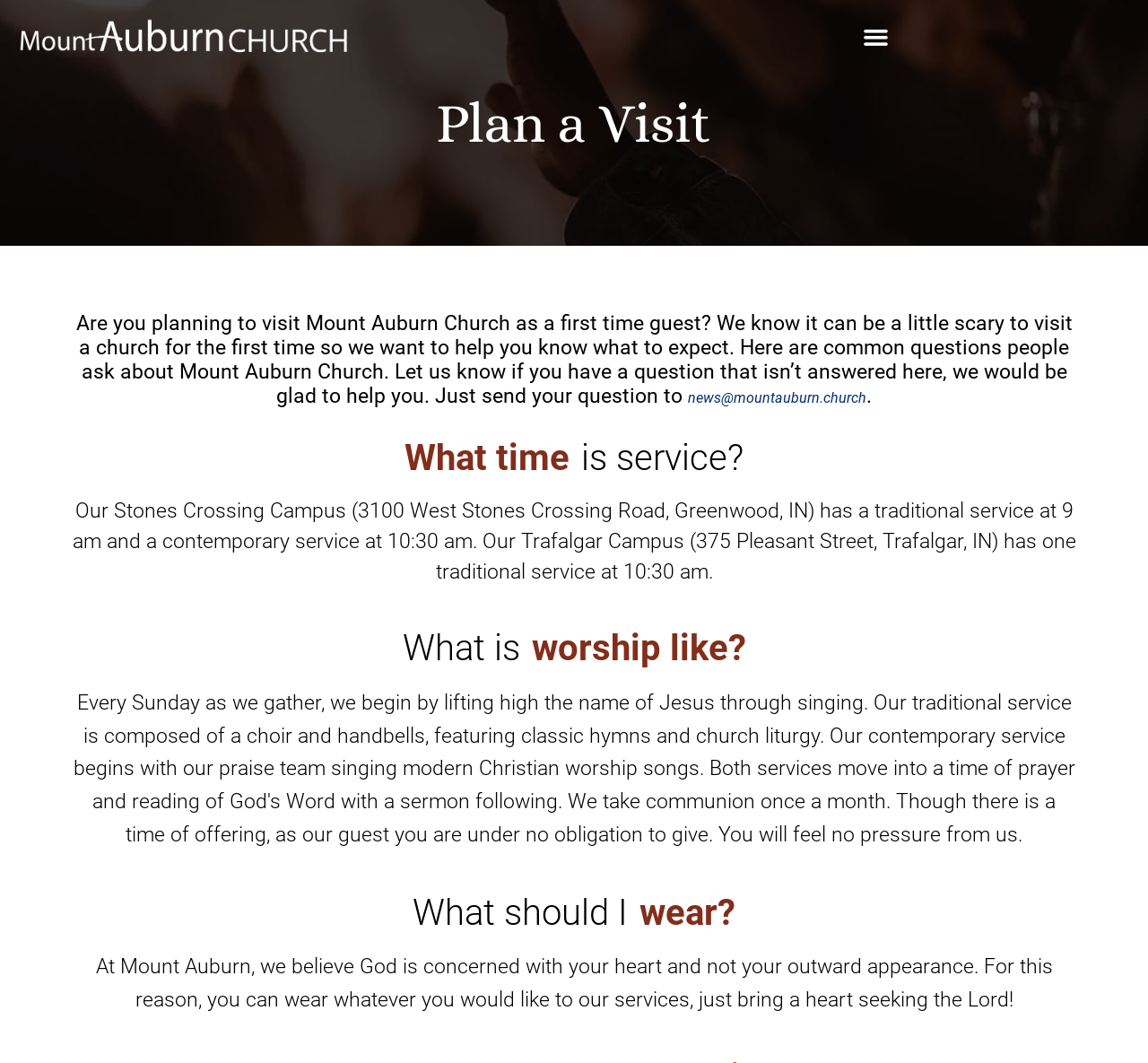What is the email address to send questions to?
Using the image as a reference, answer the question in detail.

I found the answer by reading the introductory text which invites users to send their questions to news@mountauburn.church if they are not answered on the page.